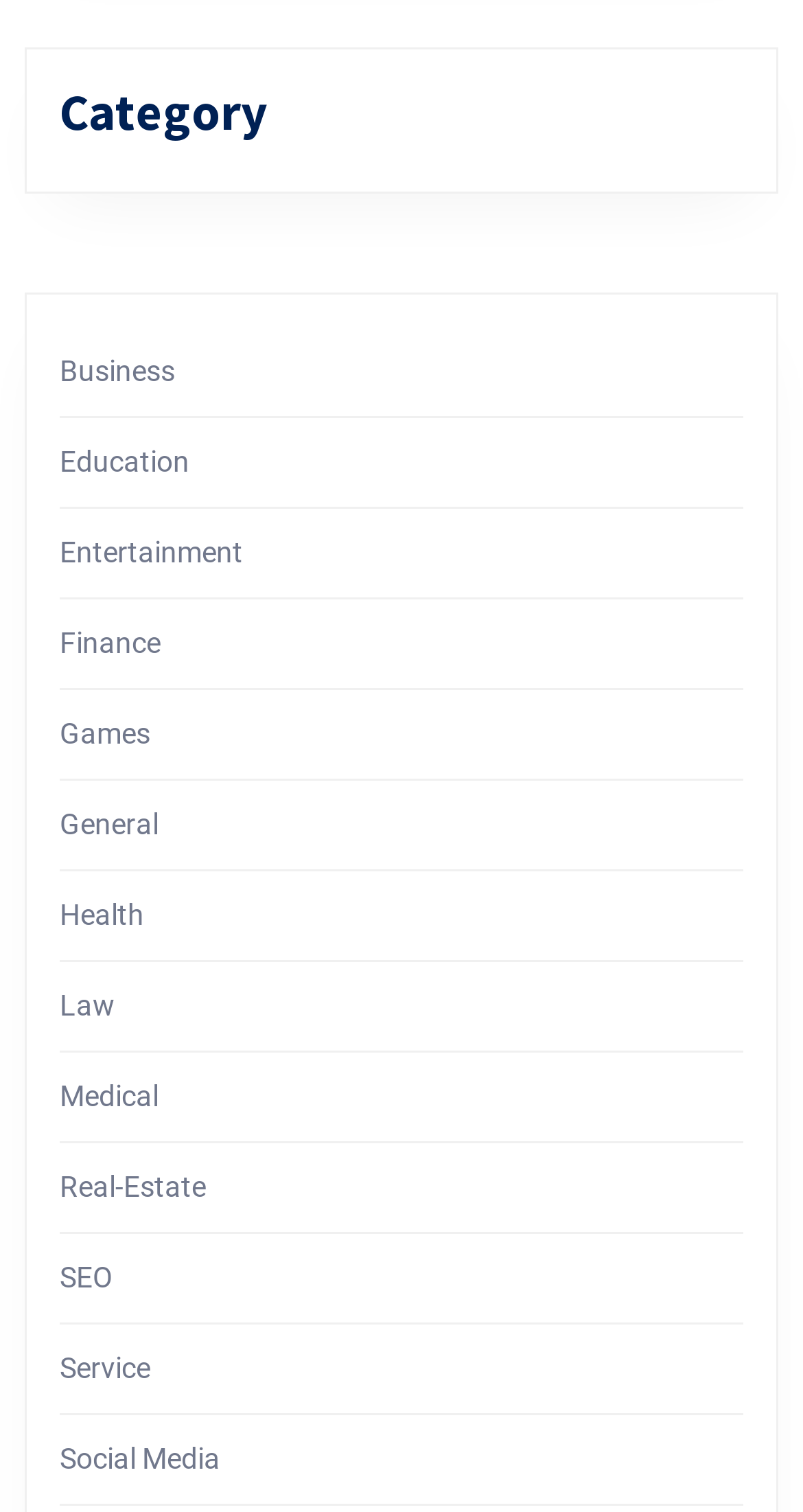Show the bounding box coordinates of the element that should be clicked to complete the task: "Search using the search box".

None